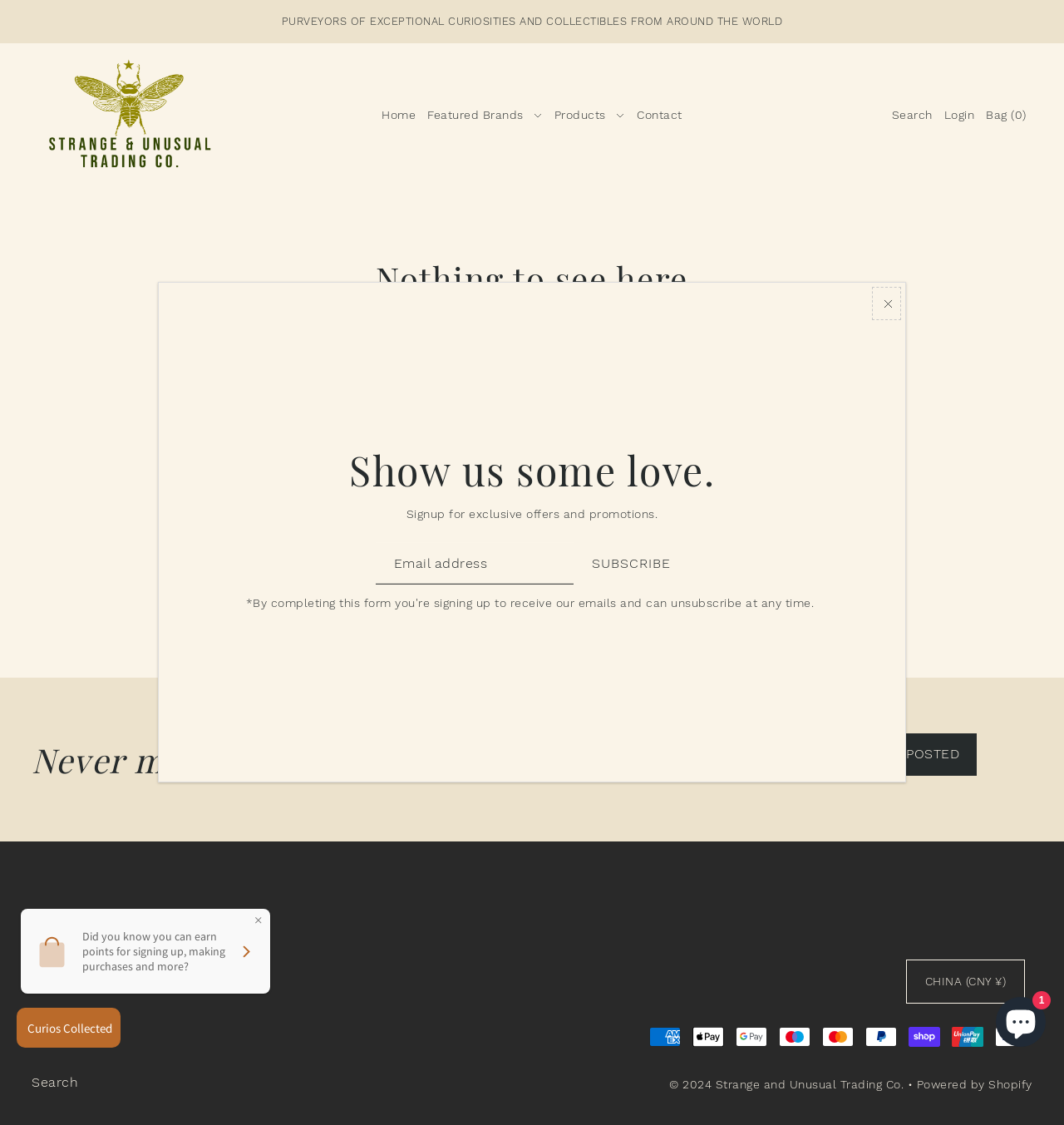Locate the bounding box coordinates of the area you need to click to fulfill this instruction: 'Click the 'GO BACK HOME' link'. The coordinates must be in the form of four float numbers ranging from 0 to 1: [left, top, right, bottom].

[0.433, 0.322, 0.567, 0.36]